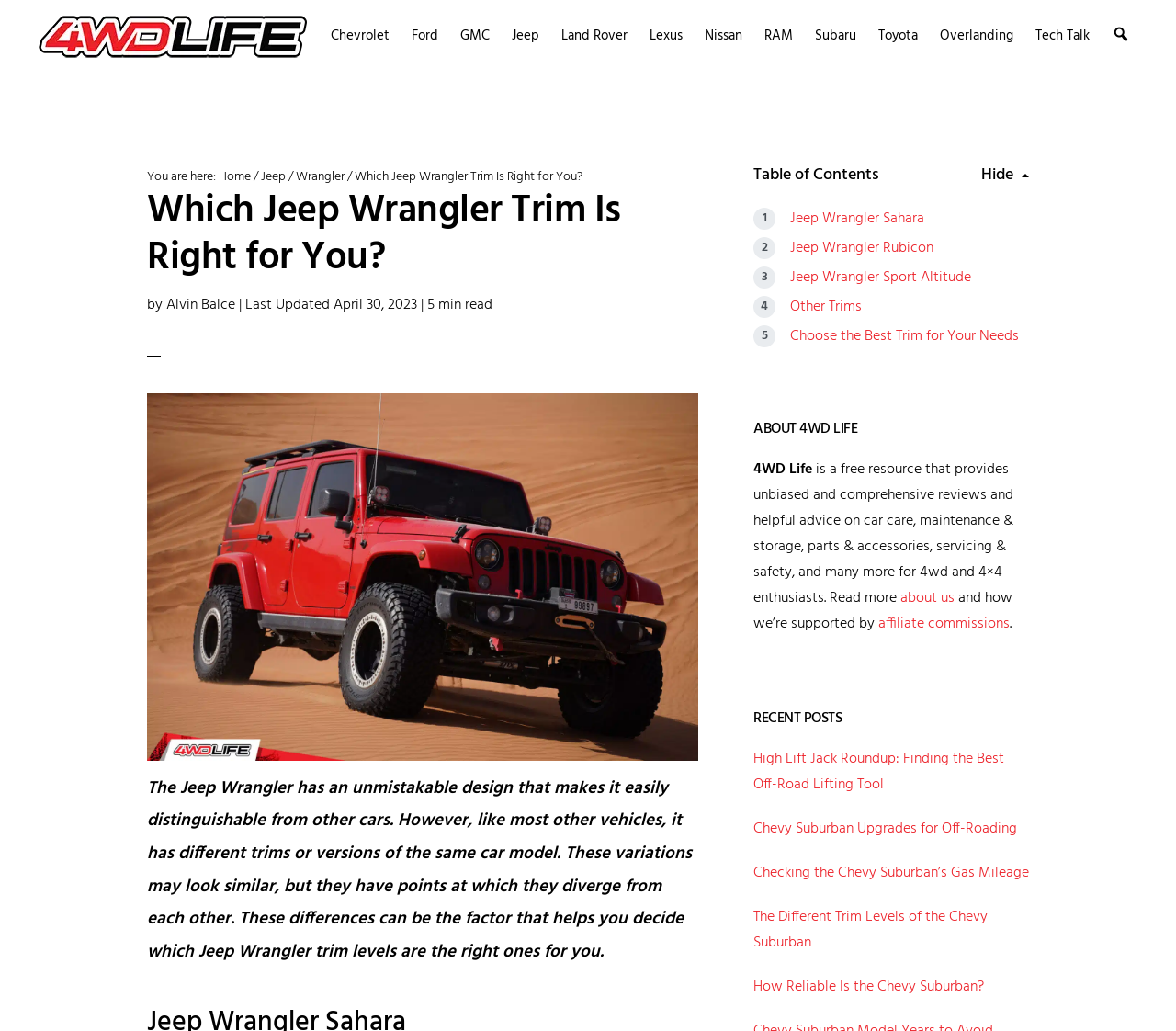Can you pinpoint the bounding box coordinates for the clickable element required for this instruction: "Check out the 'Recent Posts' section"? The coordinates should be four float numbers between 0 and 1, i.e., [left, top, right, bottom].

[0.641, 0.689, 0.875, 0.706]